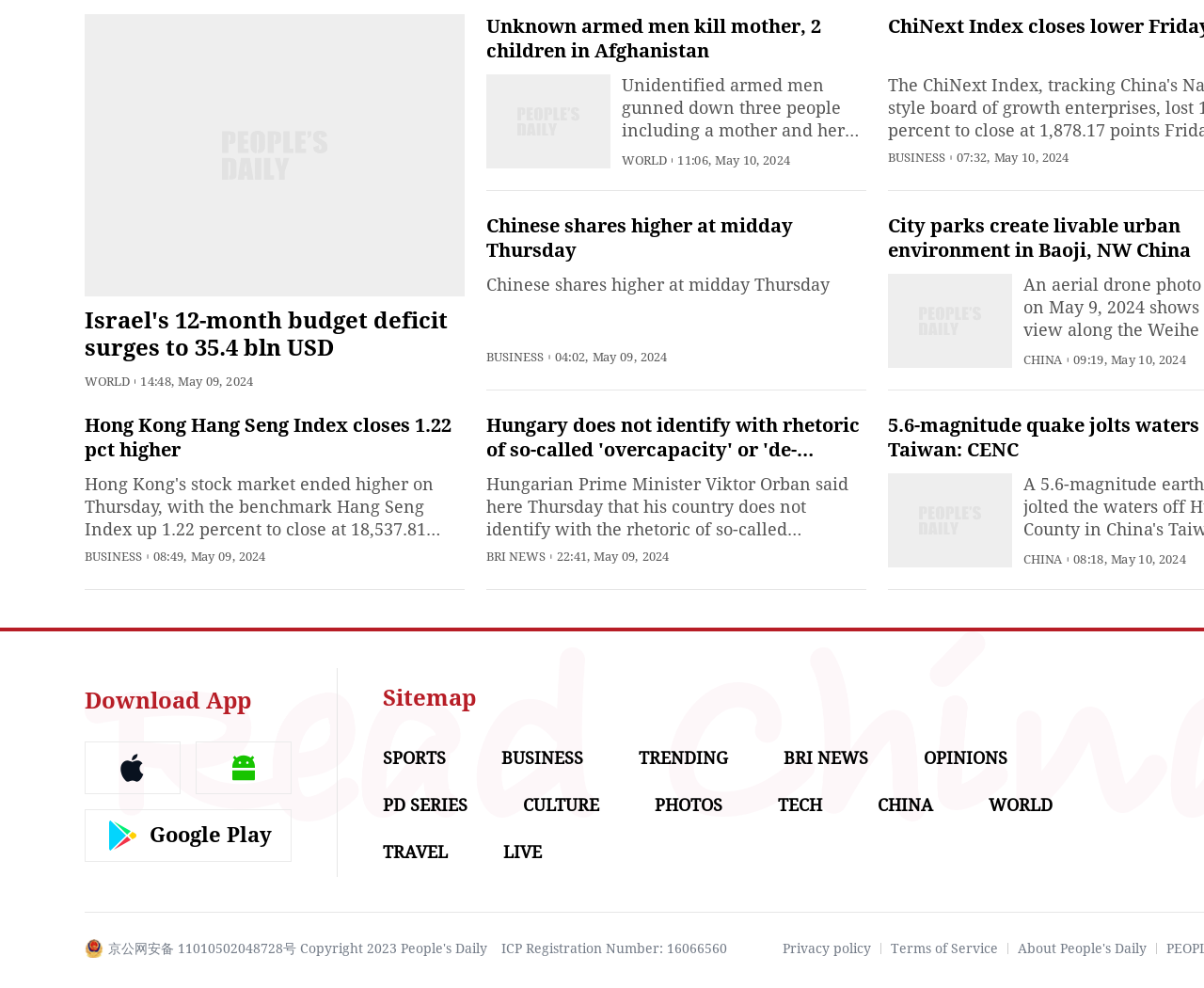Please find the bounding box for the following UI element description. Provide the coordinates in (top-left x, top-left y, bottom-right x, bottom-right y) format, with values between 0 and 1: Privacy policy

[0.65, 0.953, 0.723, 0.968]